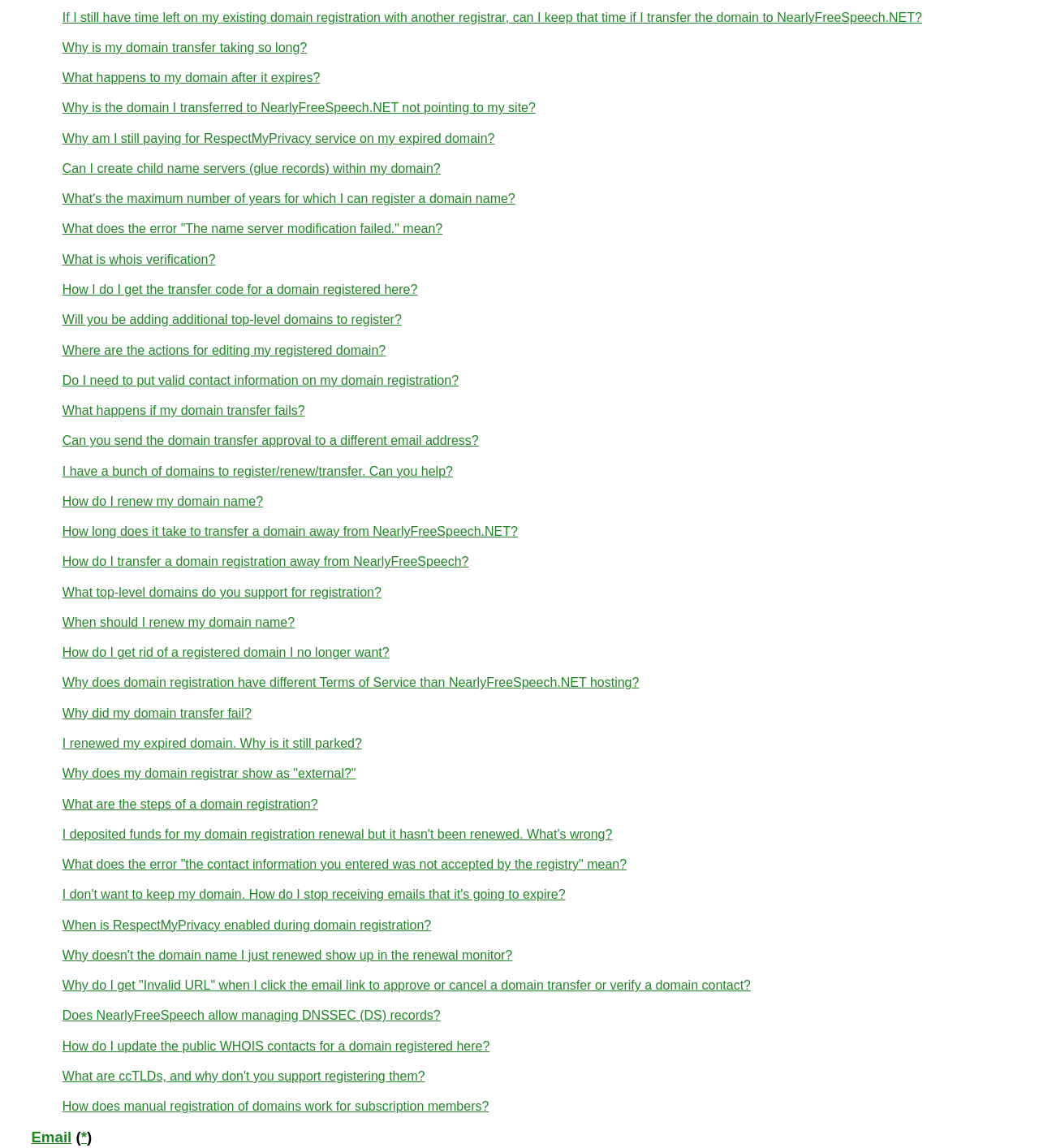Locate the bounding box coordinates of the clickable region necessary to complete the following instruction: "Click on 'If I still have time left on my existing domain registration with another registrar, can I keep that time if I transfer the domain to NearlyFreeSpeech.NET?'". Provide the coordinates in the format of four float numbers between 0 and 1, i.e., [left, top, right, bottom].

[0.06, 0.009, 0.887, 0.021]